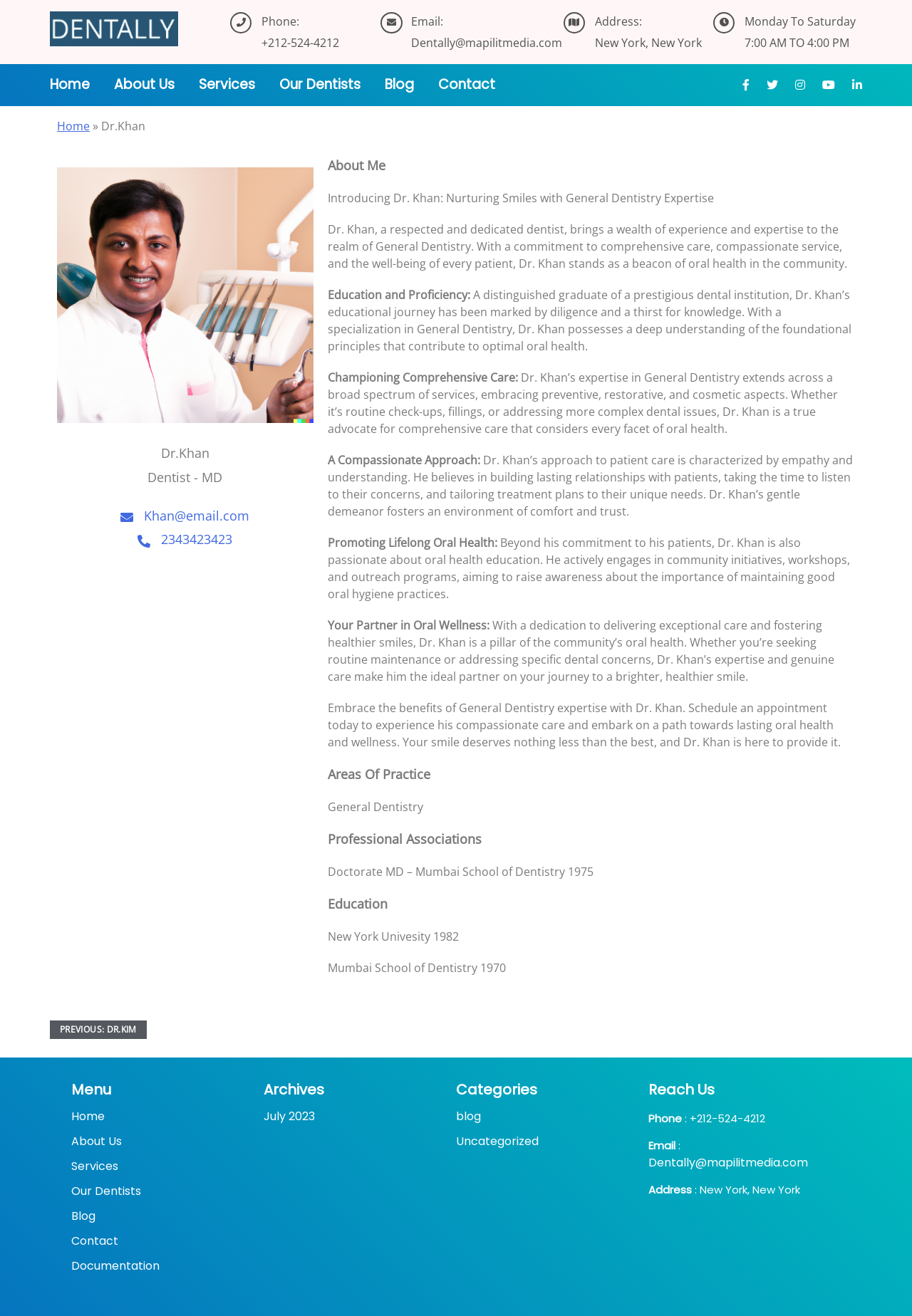Given the content of the image, can you provide a detailed answer to the question?
What is the email address of Dr. Khan's office?

I found the email address by looking at the 'Reach Us' section, where it is listed as 'Dentally@mapilitmedia.com'.